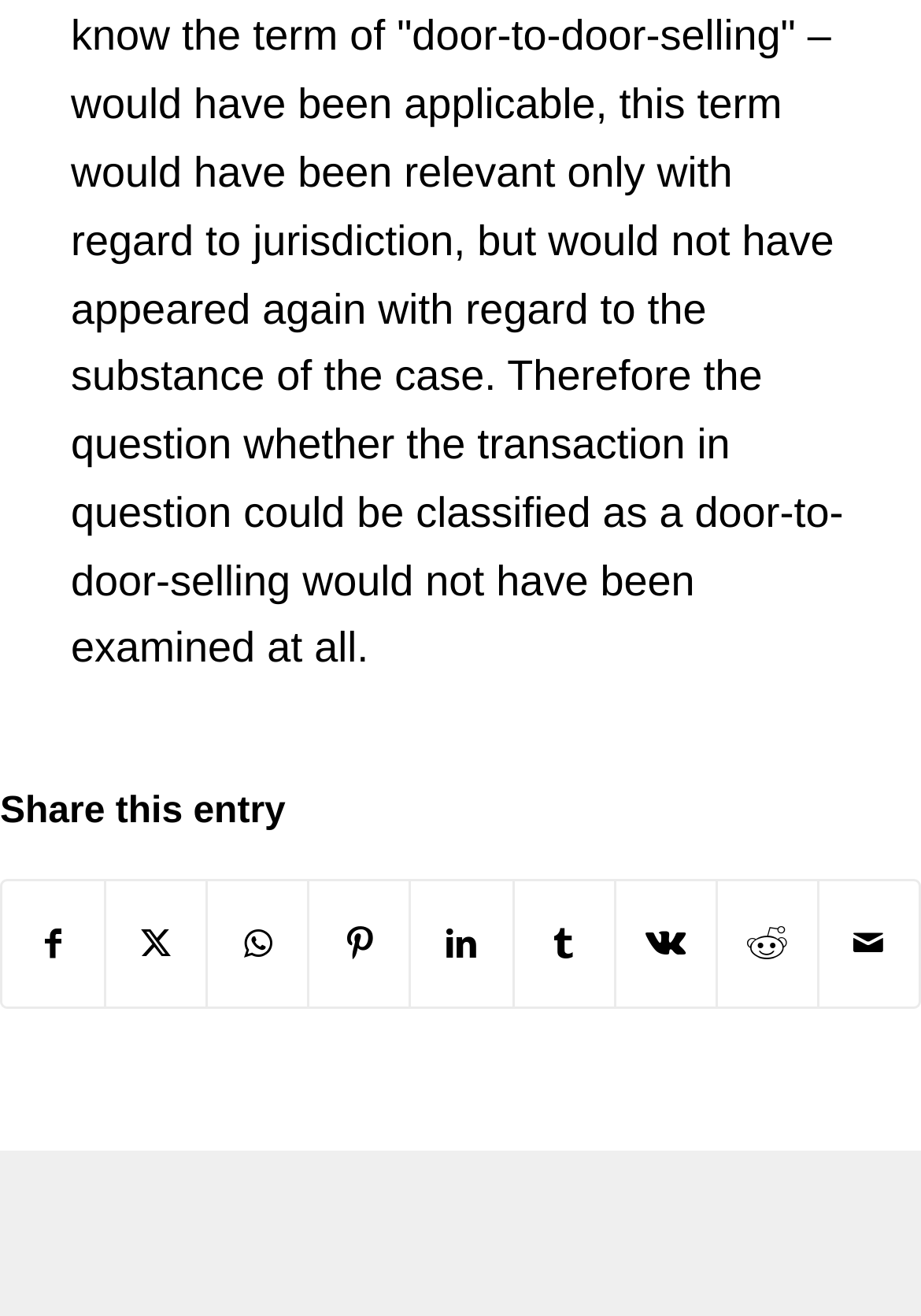Determine the coordinates of the bounding box that should be clicked to complete the instruction: "Share by Mail". The coordinates should be represented by four float numbers between 0 and 1: [left, top, right, bottom].

[0.889, 0.67, 0.997, 0.765]